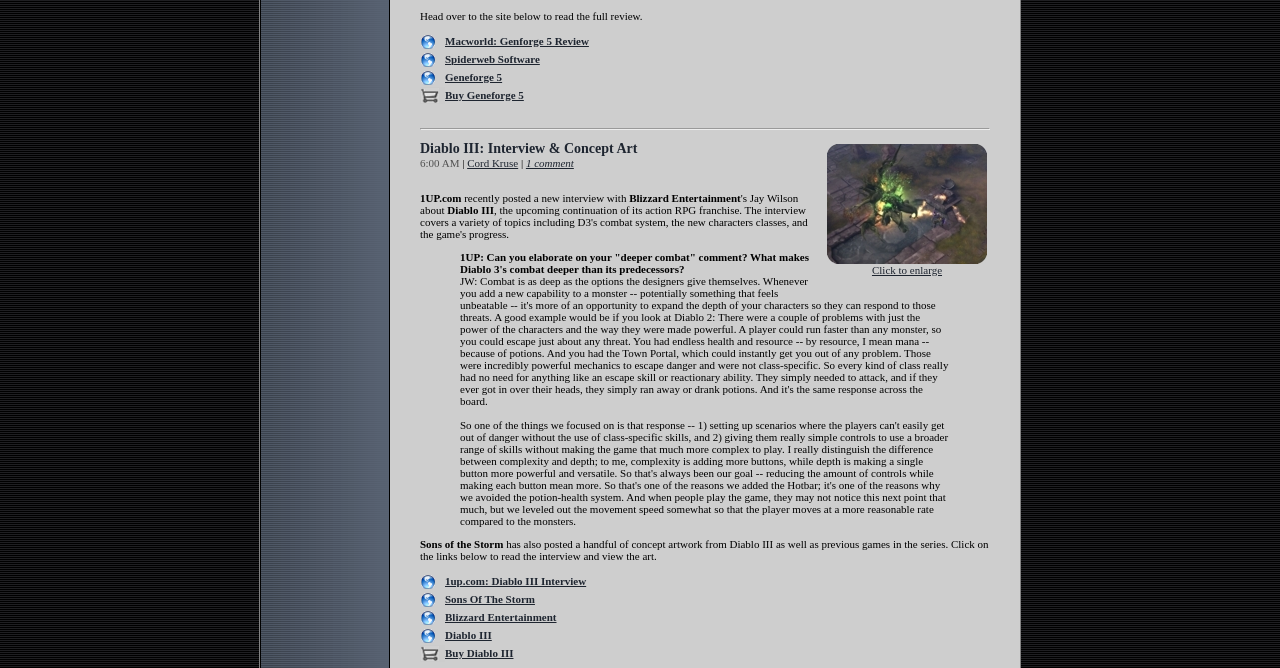From the webpage screenshot, predict the bounding box coordinates (top-left x, top-left y, bottom-right x, bottom-right y) for the UI element described here: Click to enlarge

[0.646, 0.38, 0.771, 0.413]